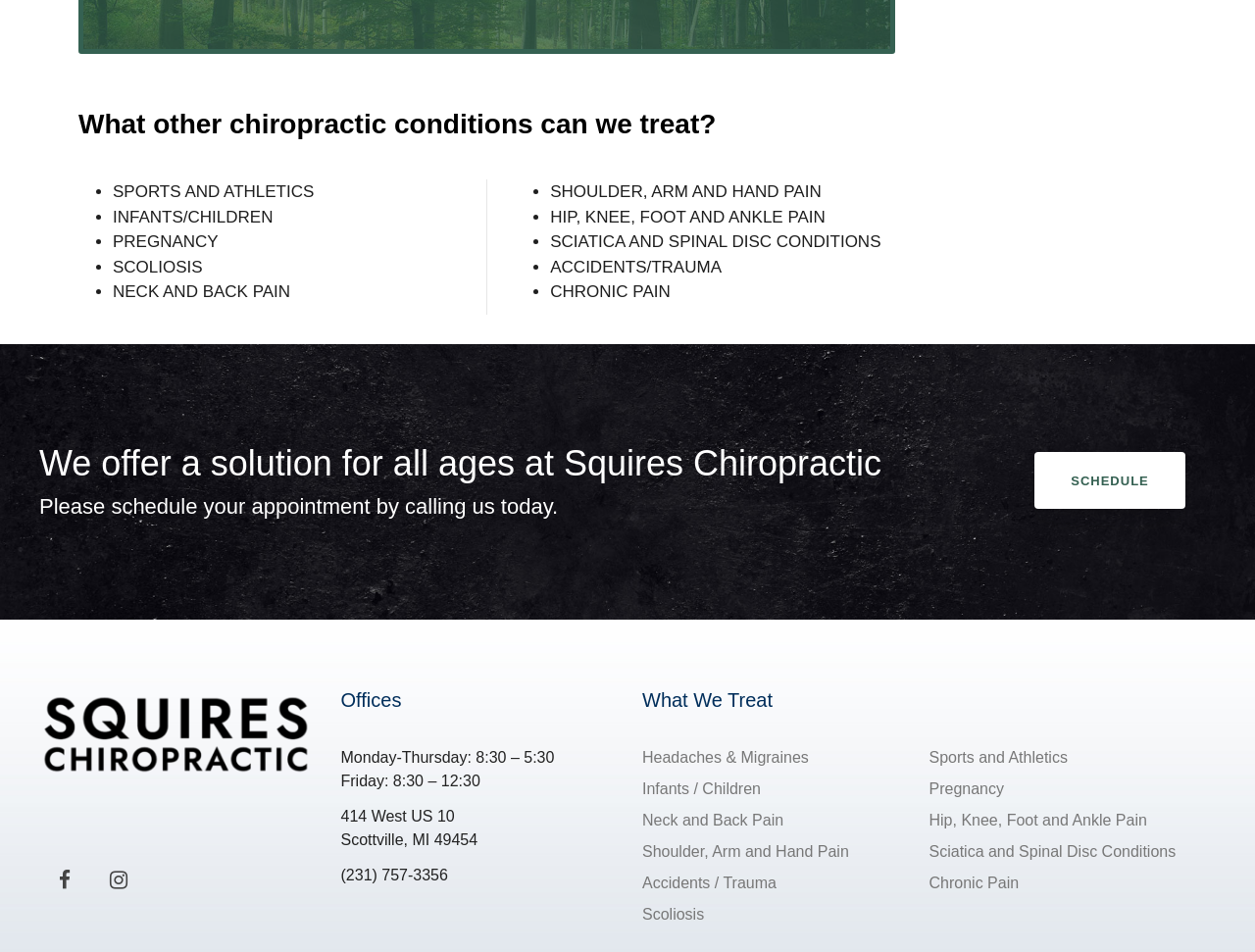Show the bounding box coordinates of the element that should be clicked to complete the task: "Learn more about 'Sports and Athletics'".

[0.74, 0.786, 0.851, 0.804]